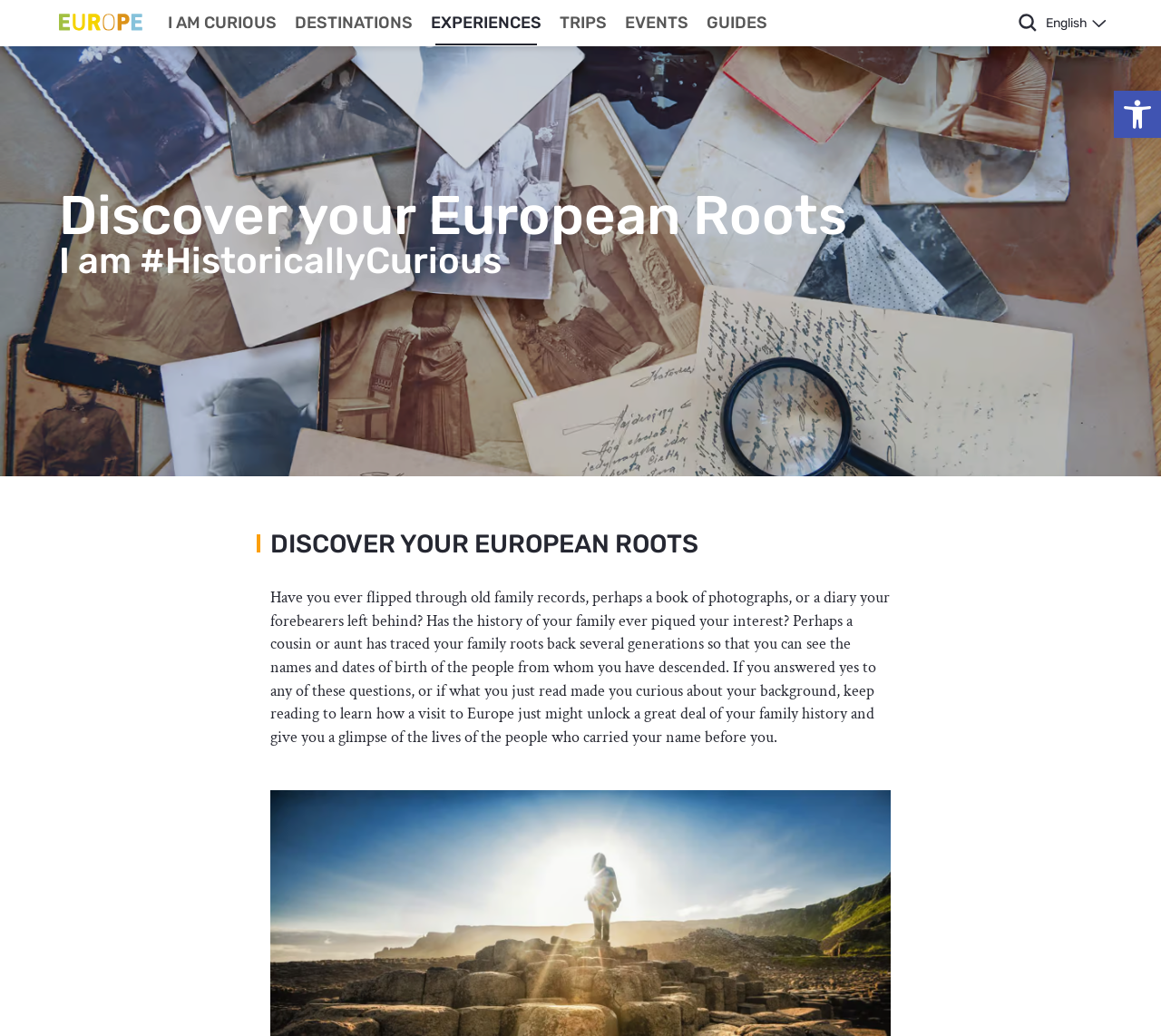Generate a comprehensive caption for the webpage you are viewing.

This webpage is about discovering one's European roots and exploring ancestral villages, towns, and cities. At the top right corner, there is a toolbar with an accessibility tools icon. Below it, there is a row of links to navigate to different sections of the website, including the homepage, destinations, experiences, trips, events, and guides. On the top right side, there are also links to search and switch to English.

The main content of the webpage is divided into two sections. The top section has a heading that reads "Discover your European Roots I am #HistoricallyCurious" and a subheading "DISCOVER YOUR EUROPEAN ROOTS". Below this, there is a paragraph of text that discusses the curiosity of exploring one's family history and how a visit to Europe can help unlock more information about one's ancestors. The text is positioned in the middle of the page, spanning about two-thirds of the width.